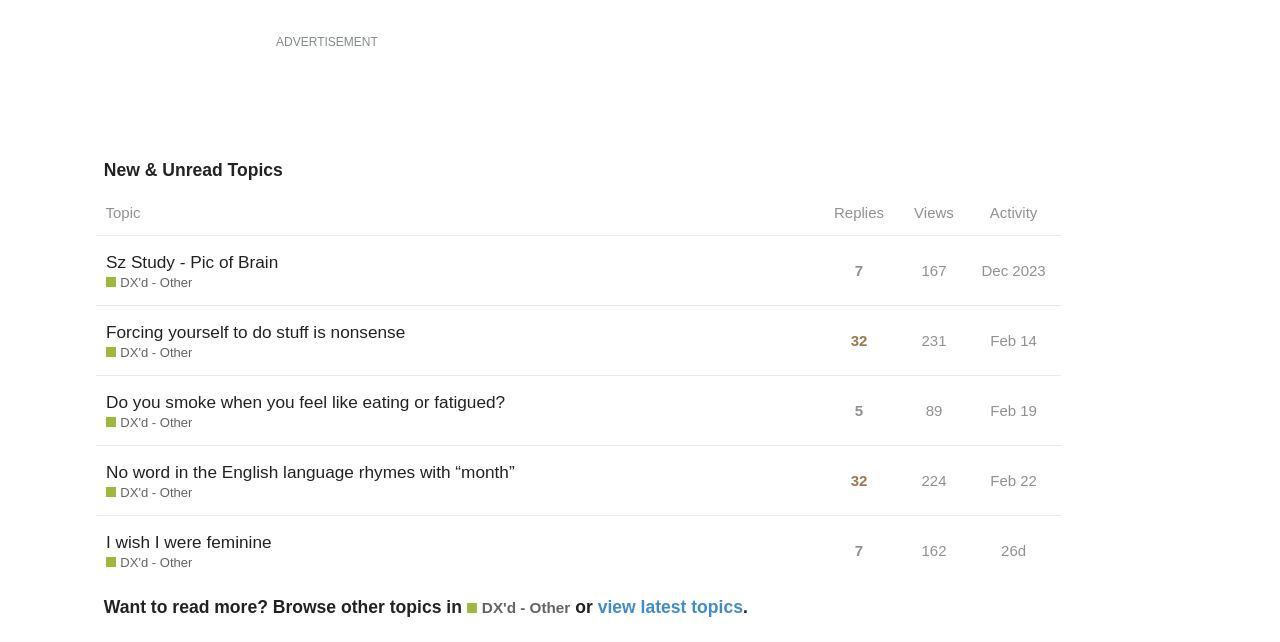Find and indicate the bounding box coordinates of the region you should select to follow the given instruction: "Browse topics in DX'd - Other".

[0.365, 0.931, 0.446, 0.964]